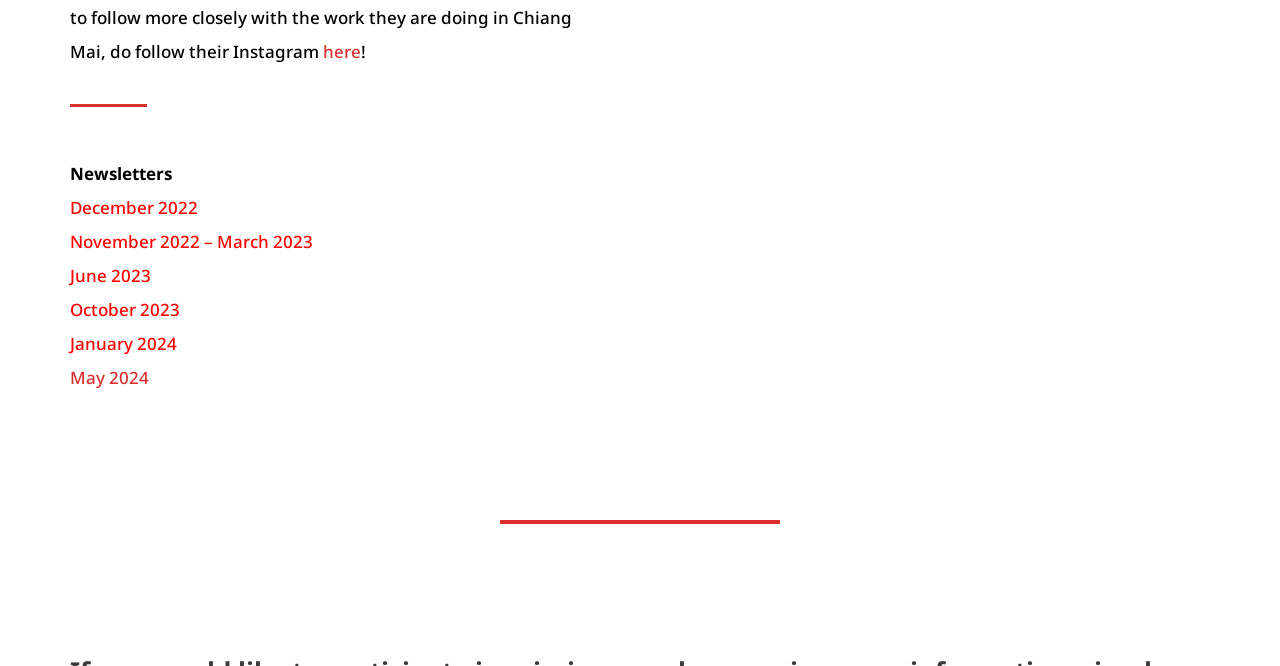Respond with a single word or short phrase to the following question: 
How many links are there on the webpage?

8